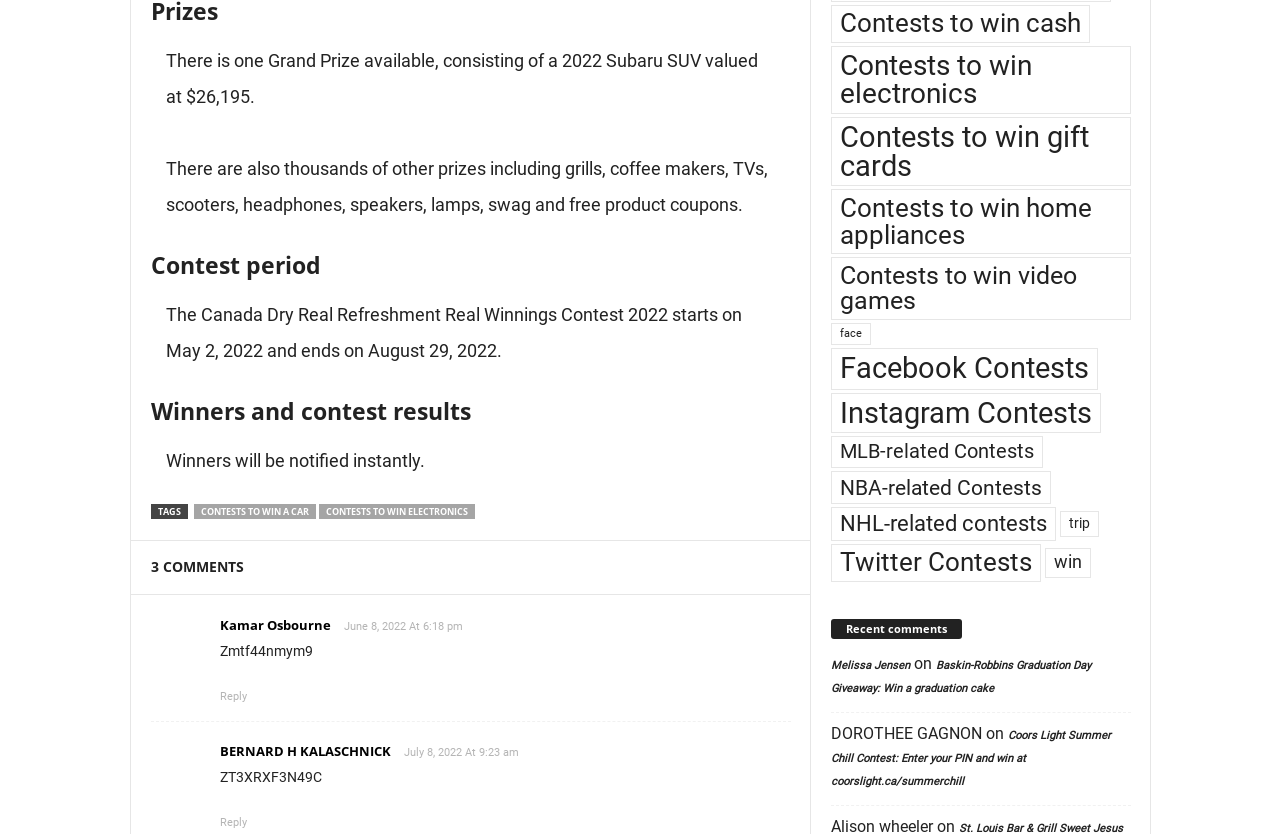Please determine the bounding box coordinates for the element that should be clicked to follow these instructions: "Click on 'CONTESTS TO WIN A CAR'".

[0.151, 0.605, 0.246, 0.623]